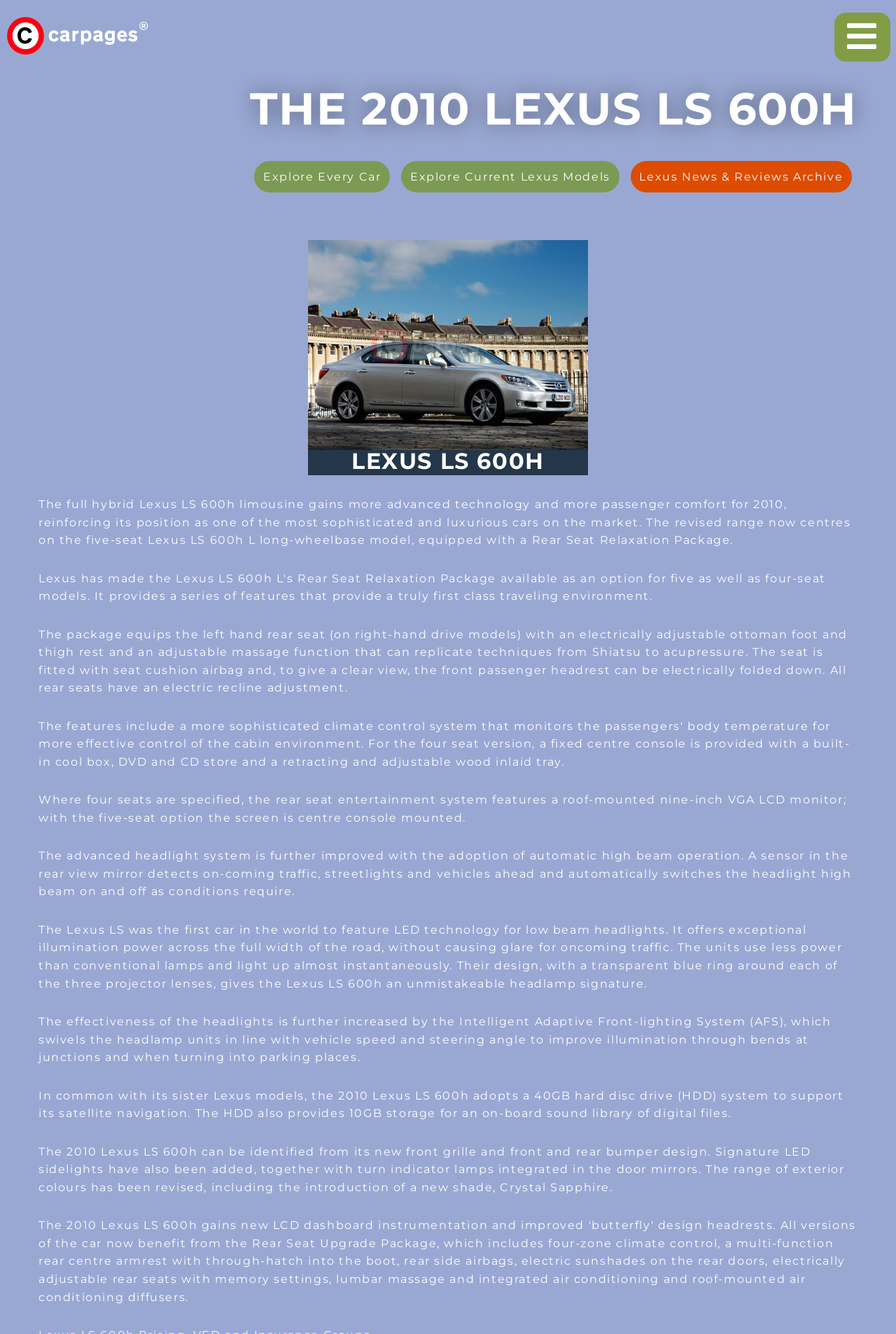Using the information shown in the image, answer the question with as much detail as possible: What is the name of the car model?

The name of the car model is mentioned in the heading 'THE 2010 LEXUS LS 600H' and also in the image description 'Lexus LS 600h'.